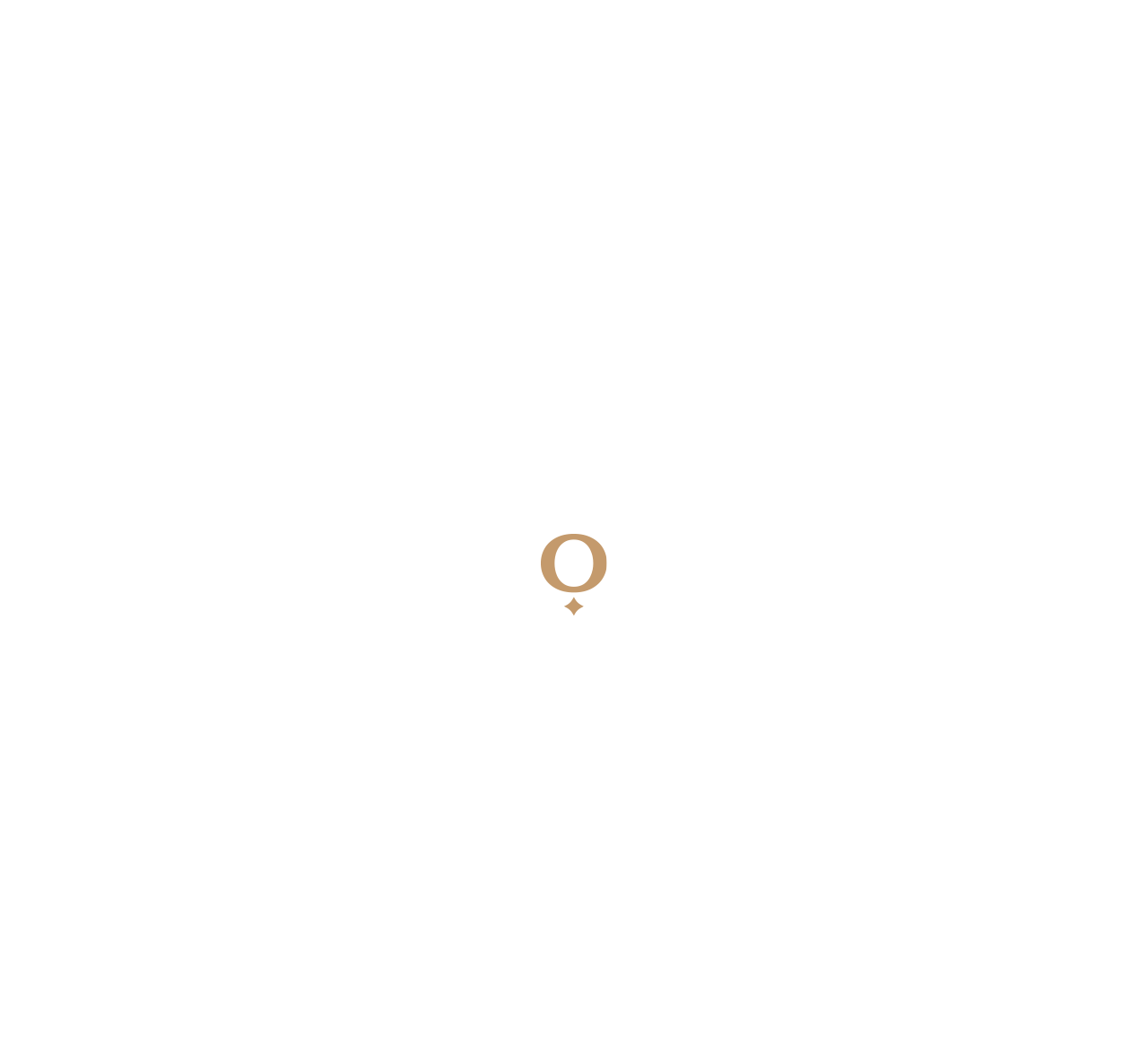Please specify the bounding box coordinates in the format (top-left x, top-left y, bottom-right x, bottom-right y), with values ranging from 0 to 1. Identify the bounding box for the UI component described as follows: Home

[0.348, 0.269, 0.38, 0.282]